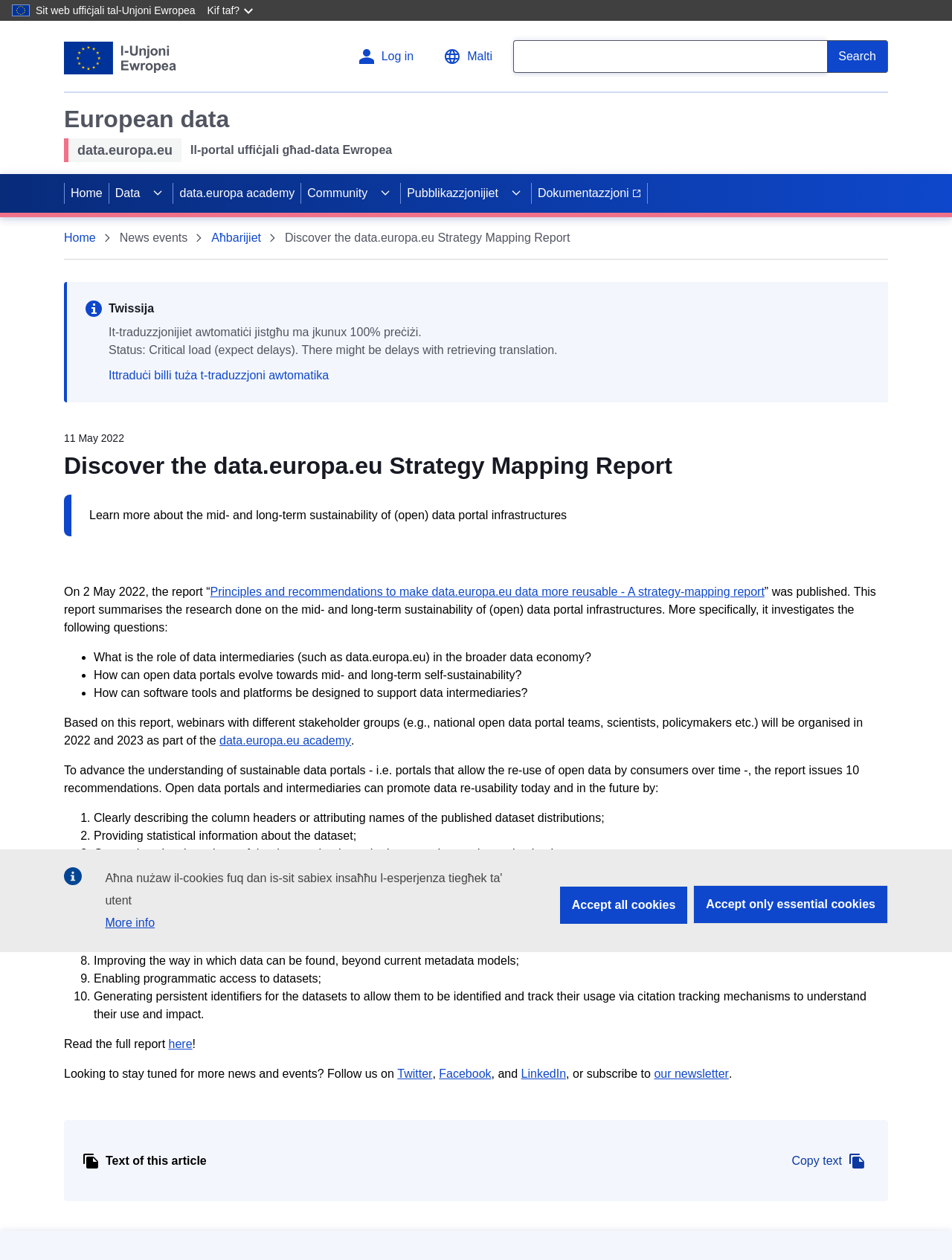Highlight the bounding box coordinates of the element you need to click to perform the following instruction: "Search for data."

[0.539, 0.032, 0.933, 0.058]